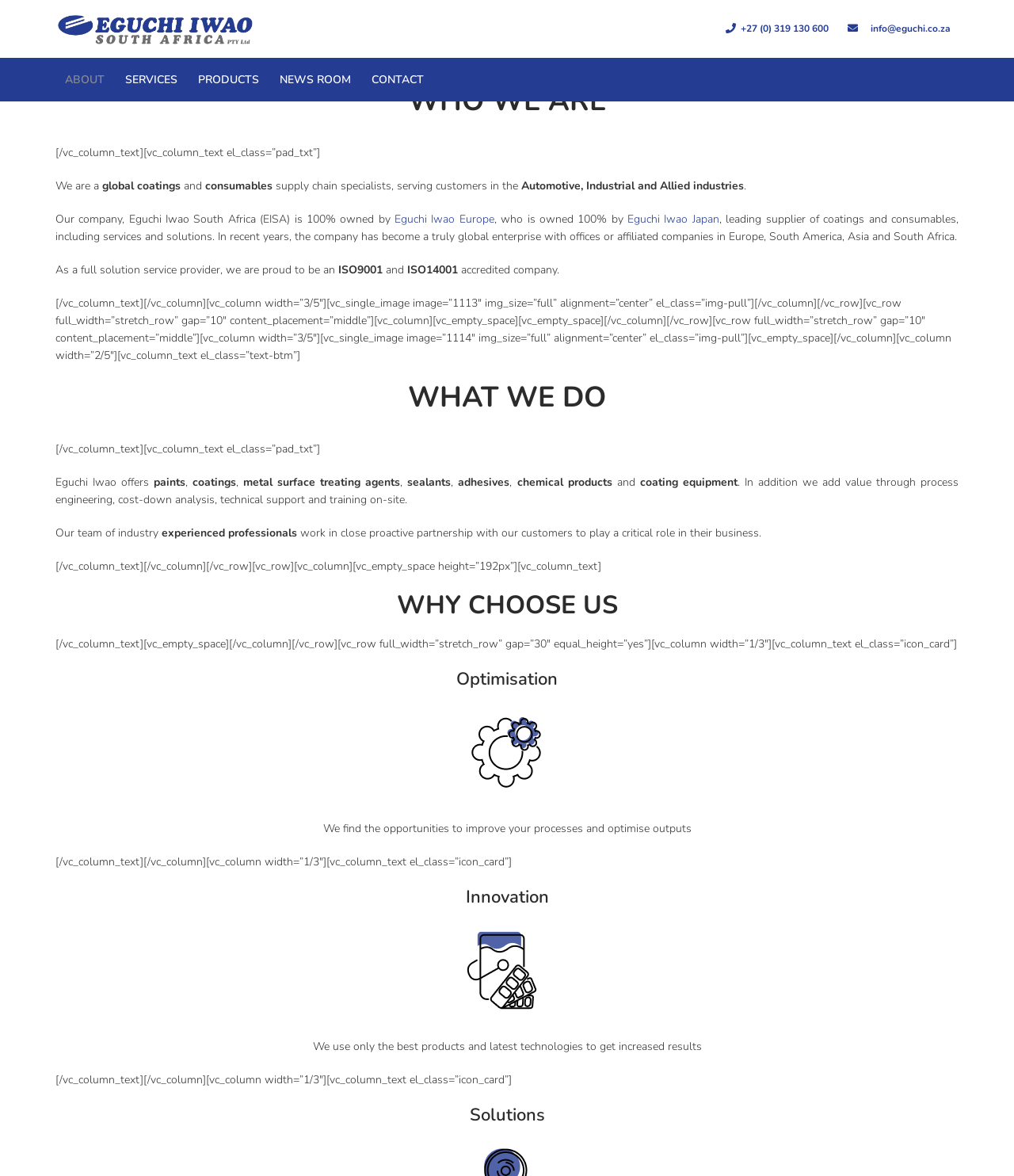Locate the bounding box coordinates of the element's region that should be clicked to carry out the following instruction: "View NEWS ROOM". The coordinates need to be four float numbers between 0 and 1, i.e., [left, top, right, bottom].

[0.266, 0.057, 0.355, 0.078]